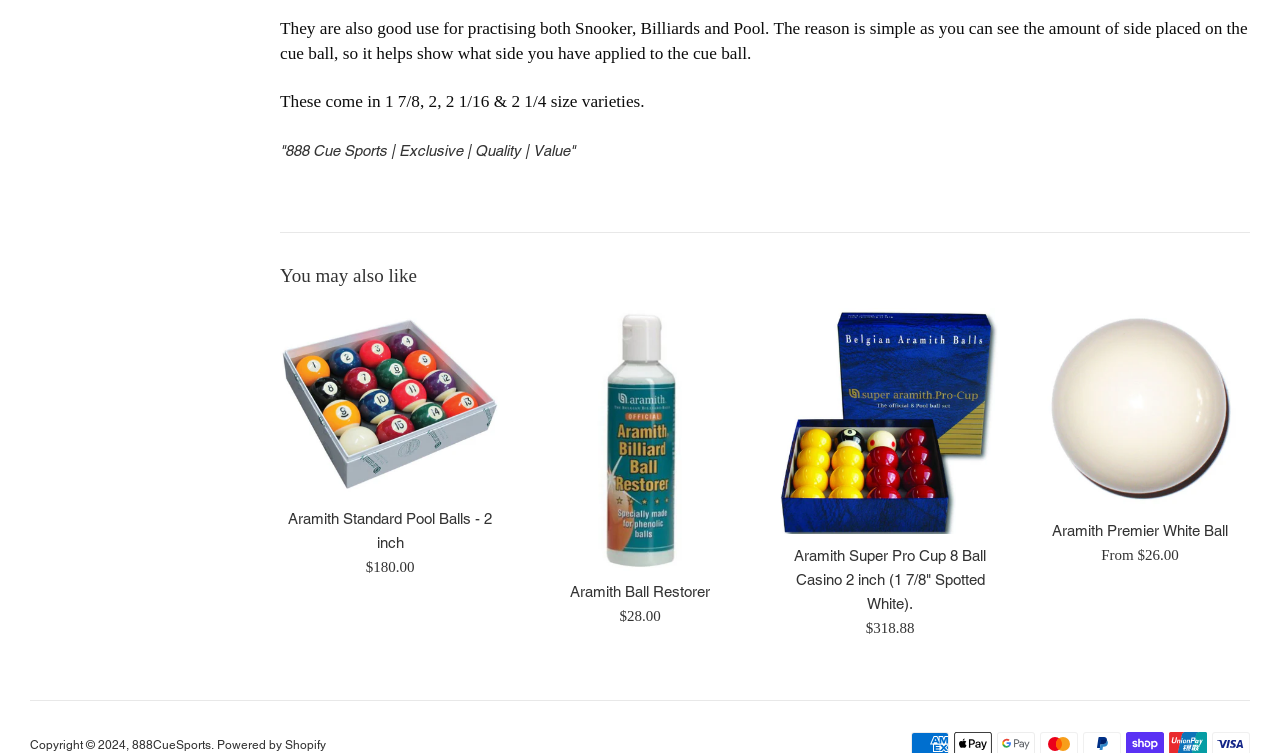What is the platform that powers the website?
Using the visual information, respond with a single word or phrase.

Shopify